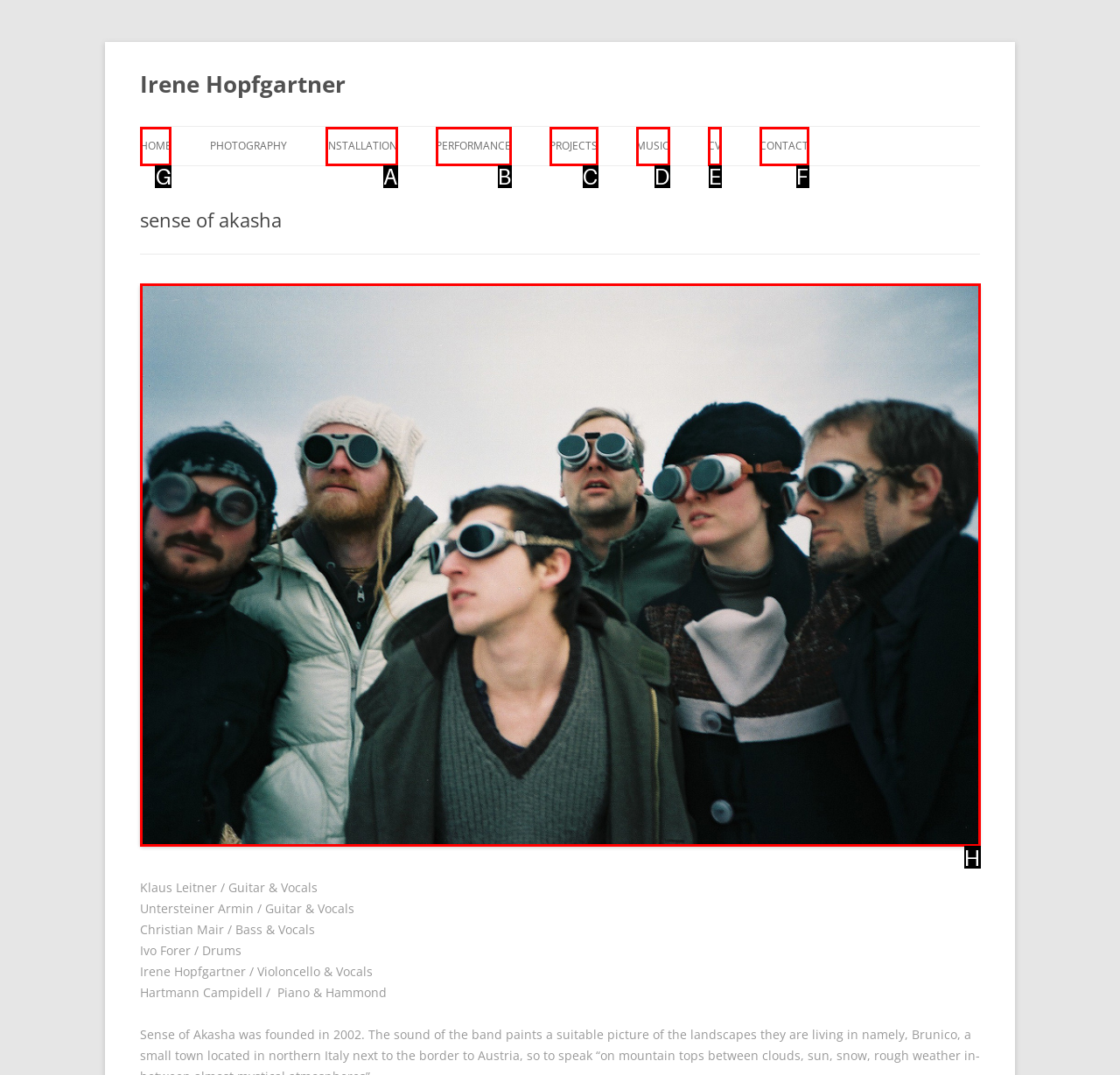To execute the task: go to home page, which one of the highlighted HTML elements should be clicked? Answer with the option's letter from the choices provided.

G